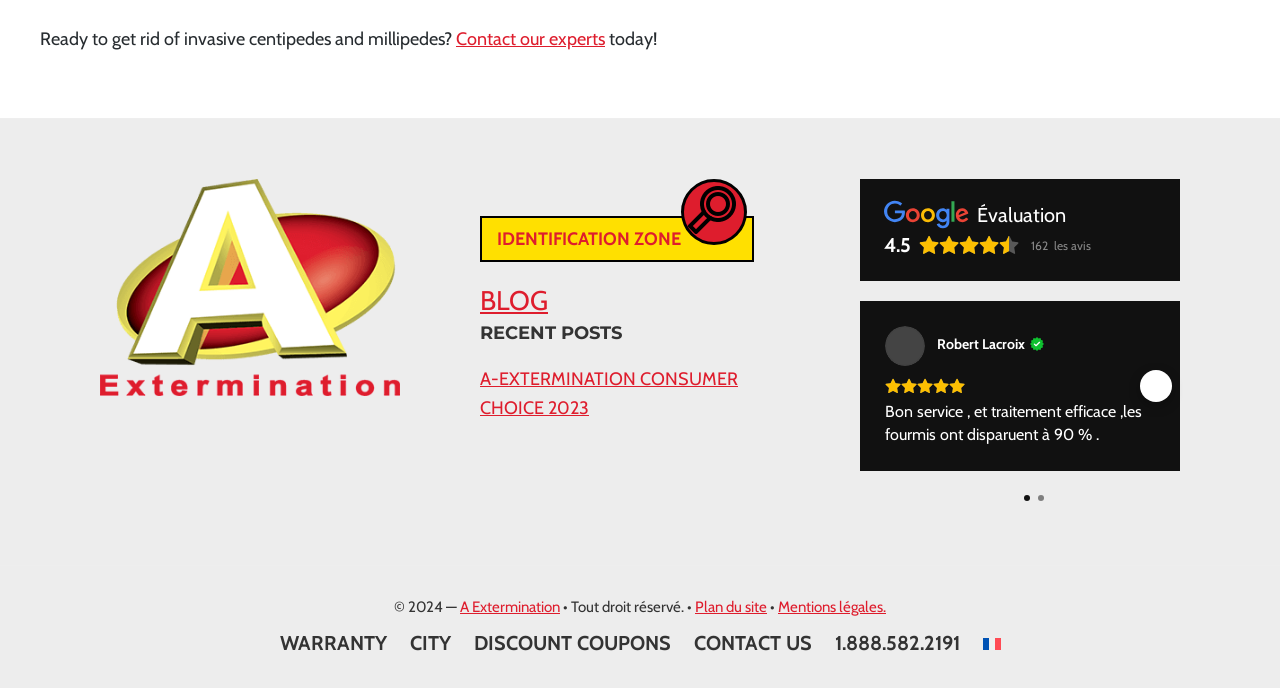Please provide a one-word or short phrase answer to the question:
What is the rating of this service?

4.5